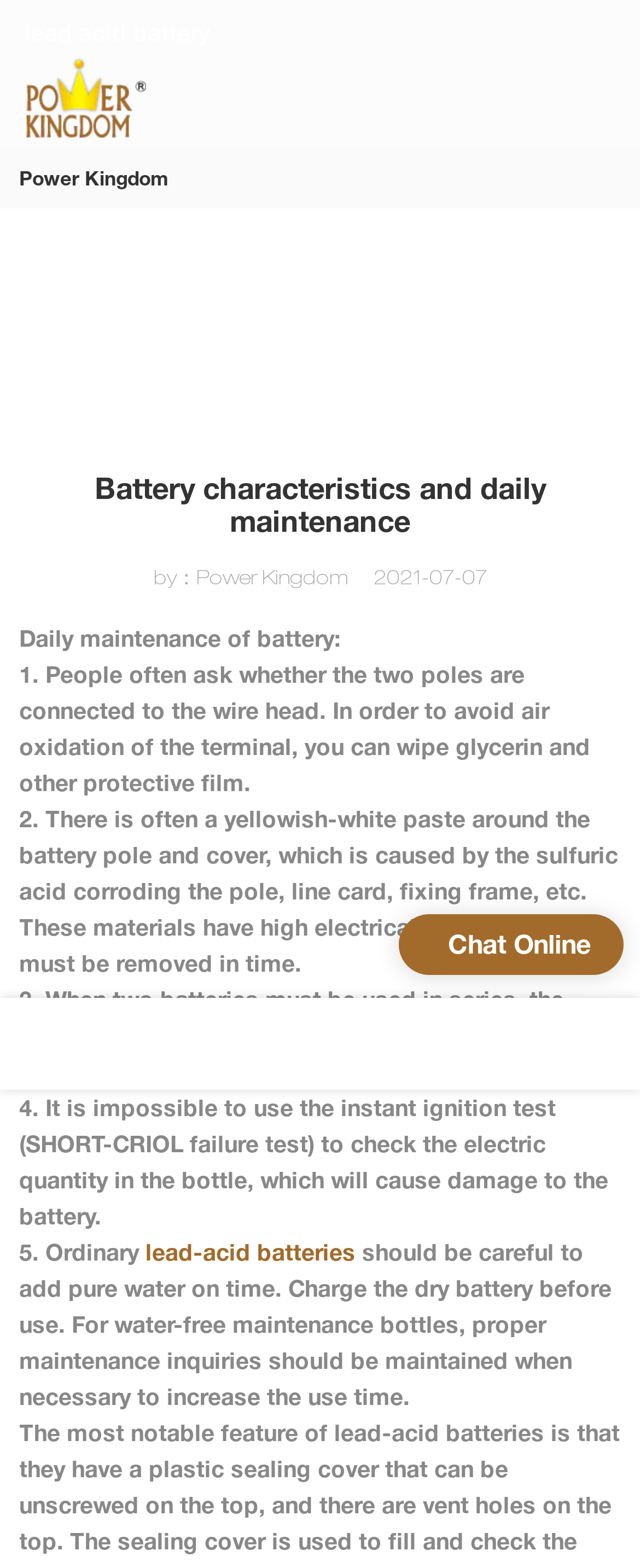What should be added to the battery on time?
Utilize the image to construct a detailed and well-explained answer.

According to the StaticText element with bounding box coordinates [0.03, 0.789, 0.955, 0.899], ordinary lead-acid batteries should be careful to add pure water on time, suggesting that timely addition of pure water is necessary for the maintenance of these batteries.